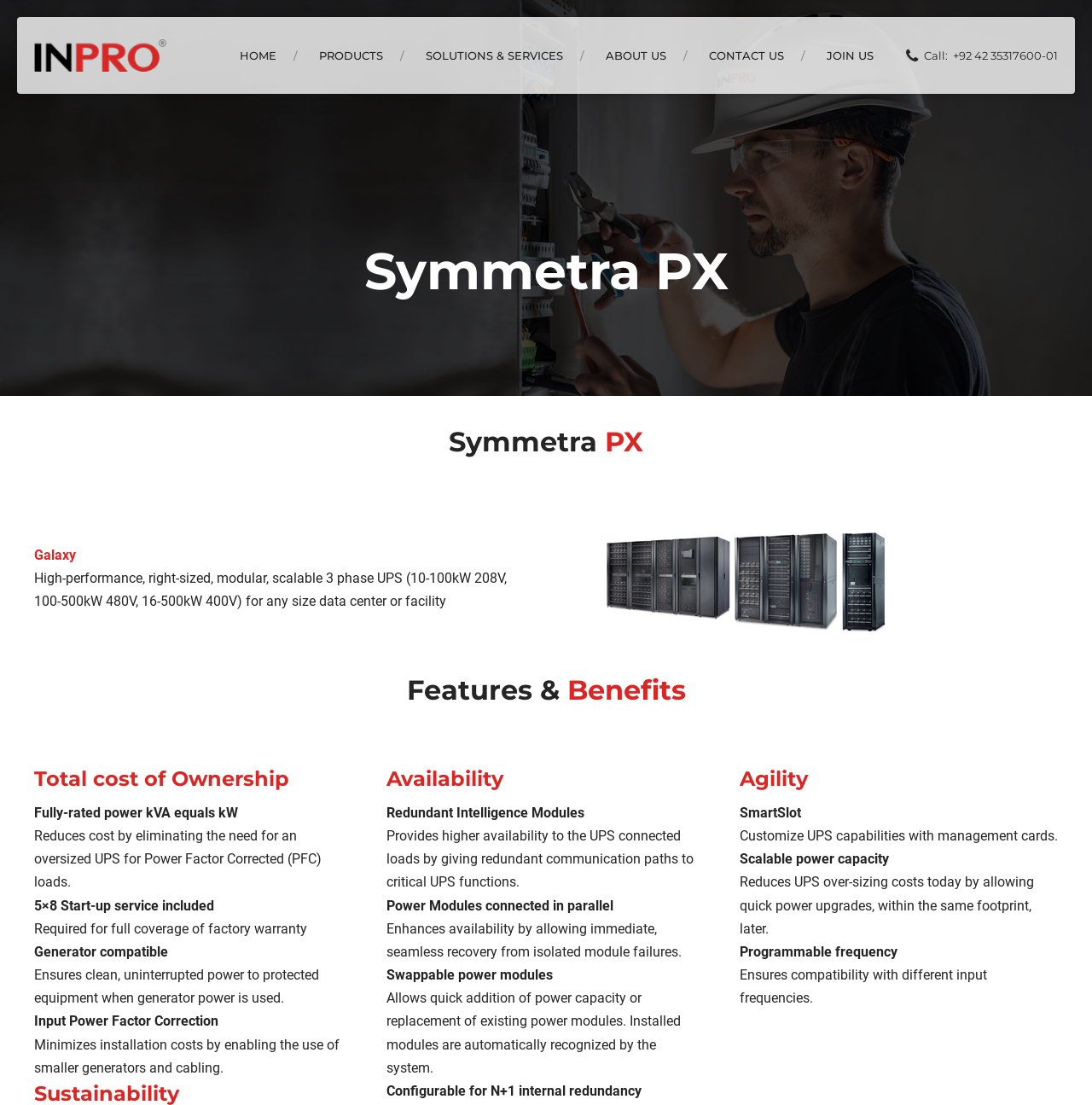Provide a thorough summary of the webpage.

The webpage is about Symmetra PX, a product offered by INPRO. At the top left corner, there is an INPRO logo, which is also a link. Next to it, there is a phone number link with a call icon. Below these elements, there is a navigation menu with links to HOME, PRODUCTS, SOLUTIONS & SERVICES, ABOUT US, CONTACT US, and JOIN US.

On the left side of the page, there is a list of product categories, including UNINTERRUPTED POWER SYSTEM, LOW VOLTAGE (LV) COMPONENTS, COOLING (HVAC), RACK AND ENCLOSURES, PROTECTION RELAYS & ANALYZERS, and GENSET PRODUCTS. Each category has several sub-links.

On the right side of the page, there is a section dedicated to Symmetra PX, with a heading and a brief description. Below this section, there is an image of the product. The section is divided into three parts: Features & Benefits, Total cost of Ownership, and Availability.

In the Features & Benefits section, there are several headings, including Fully-rated power kVA equals kW, 5×8 Start-up service included, Generator compatible, and Input Power Factor Correction. Each heading has a brief description below it.

In the Total cost of Ownership section, there are several points listed, including Reduces cost by eliminating the need for an oversized UPS for Power Factor Corrected (PFC) loads, Required for full coverage of factory warranty, and Ensures clean, uninterrupted power to protected equipment when generator power is used.

In the Availability section, there are several points listed, including Redundant Intelligence Modules, Power Modules connected in parallel, Swappable power modules, and Configurable for N+1 internal redundancy. Each point has a brief description below it.

Finally, there is a section dedicated to Agility, with several points listed, including SmartSlot, Scalable power capacity, and Programmable frequency. Each point has a brief description below it.